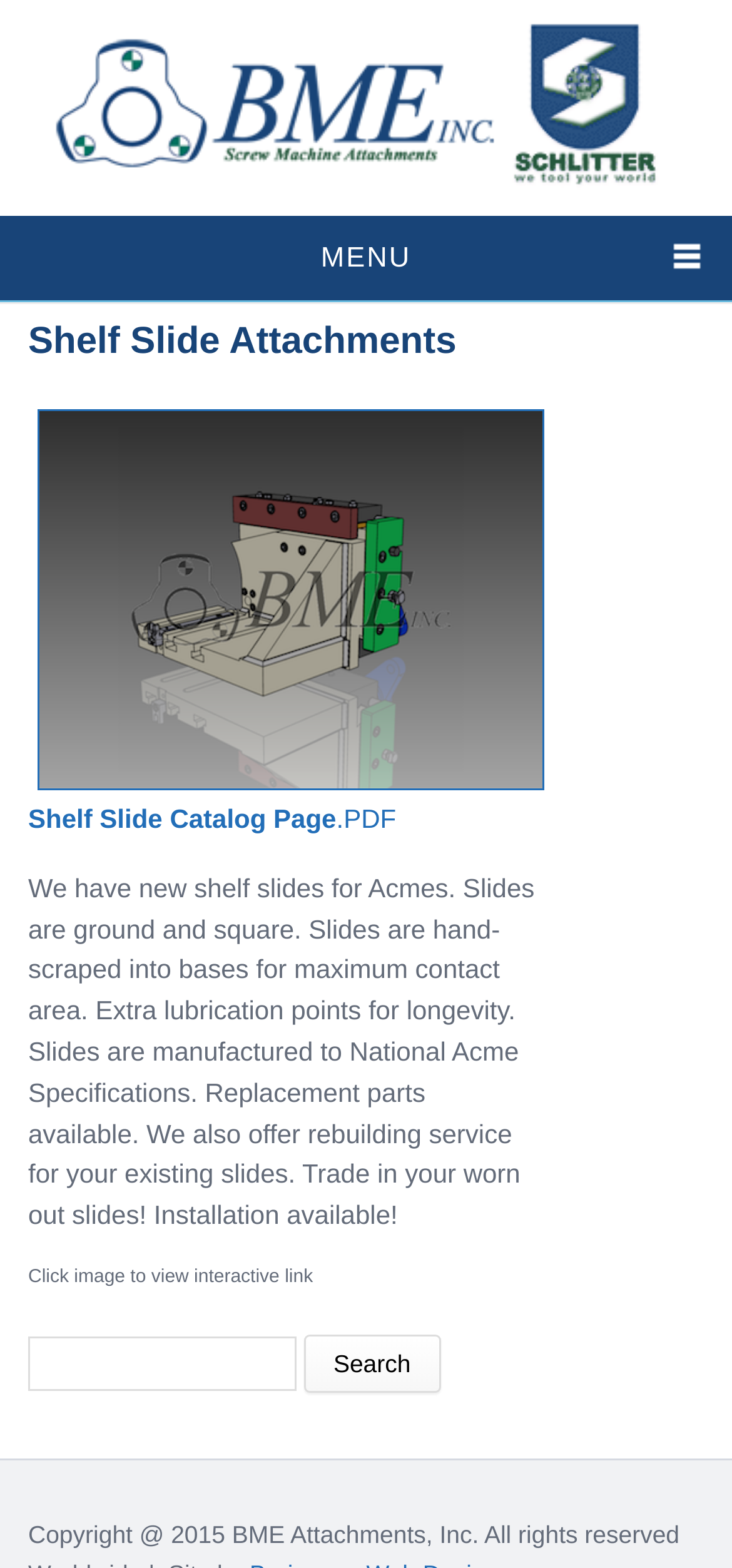Extract the bounding box coordinates for the described element: "title="Home"". The coordinates should be represented as four float numbers between 0 and 1: [left, top, right, bottom].

[0.057, 0.012, 0.908, 0.121]